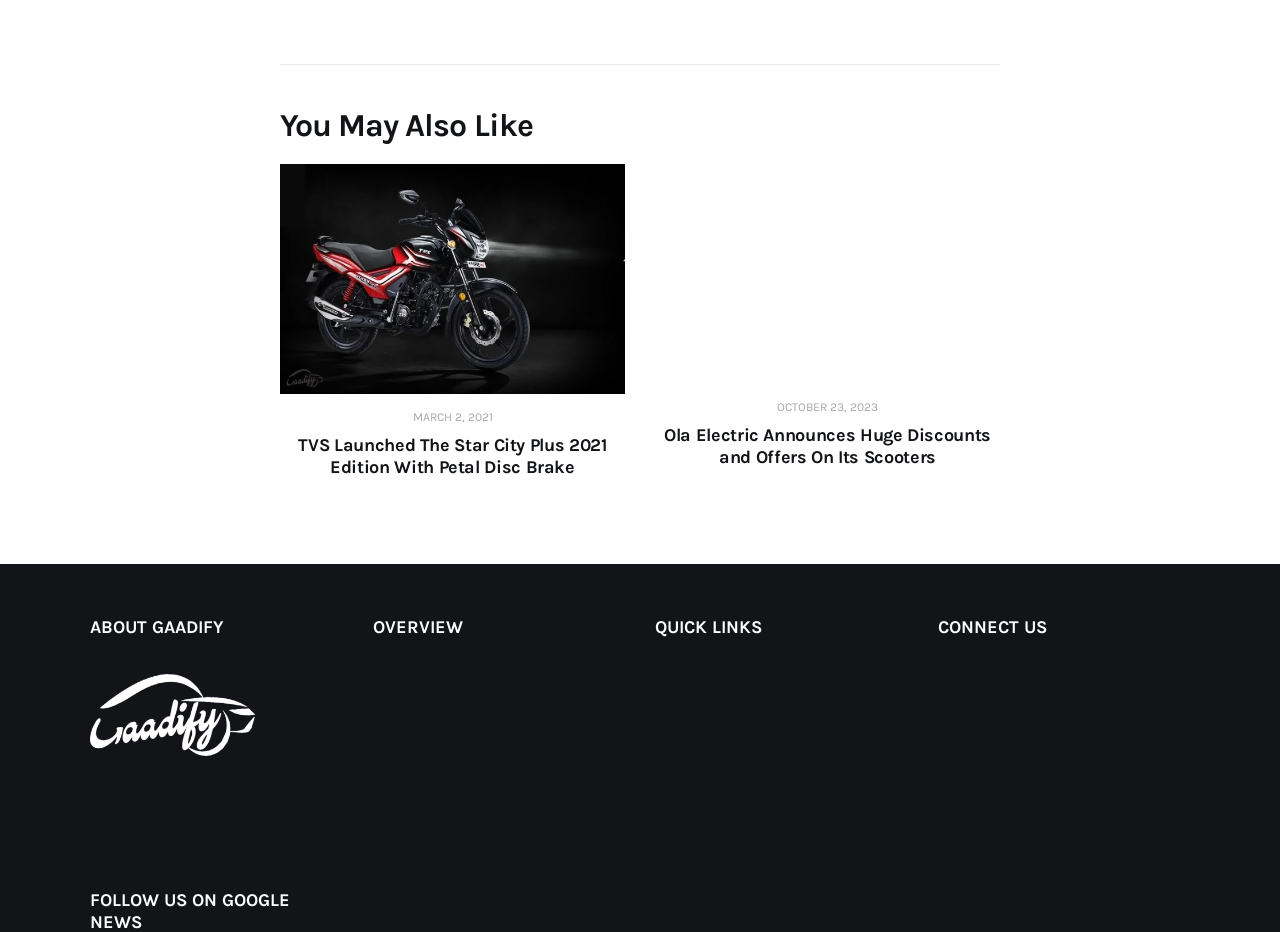What is the title of the first news article?
Make sure to answer the question with a detailed and comprehensive explanation.

The first news article on the webpage has a heading element with the text 'TVS Launched The Star City Plus 2021 Edition With Petal Disc Brake', which suggests that this is the title of the article.